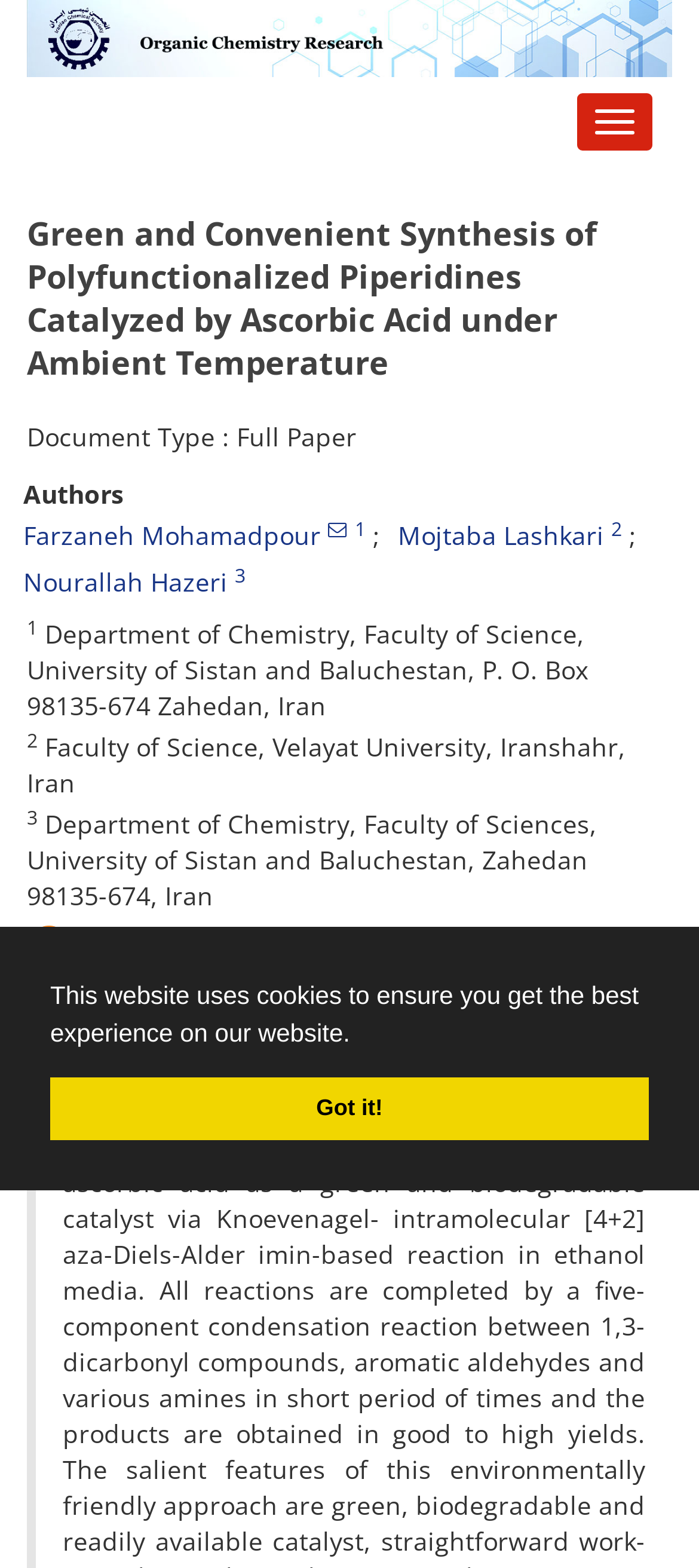Explain the contents of the webpage comprehensively.

The webpage is about a scientific article titled "Green and Convenient Synthesis of Polyfunctionalized Piperidines Catalyzed by Ascorbic Acid under Ambient Temperature". At the top of the page, there is a banner image spanning almost the entire width of the page. Below the image, there is a navigation toggle button on the right side.

The main content of the page is divided into sections. The first section is a heading with the title of the article, followed by a section with the document type, "Full Paper", and a list of authors, including Farzaneh Mohamadpour, Mojtaba Lashkari, and Nourallah Hazeri, each with a corresponding superscript number. The authors' affiliations are listed below, including the Department of Chemistry at the University of Sistan and Baluchestan, Faculty of Science, and Velayat University.

On the right side of the page, there is a section with a DOI (Digital Object Identifier) link, "10.22036/ORG.CHEM.2019.150835.1170". Below this section, there is an abstract section with a heading "Abstract", but the actual abstract text is not provided.

At the bottom of the page, there is a cookie consent dialog with a message "This website uses cookies to ensure you get the best experience on our website." The dialog has two buttons, "Learn more about cookies" and "Dismiss cookie message", with a "Got it!" button inside the latter.